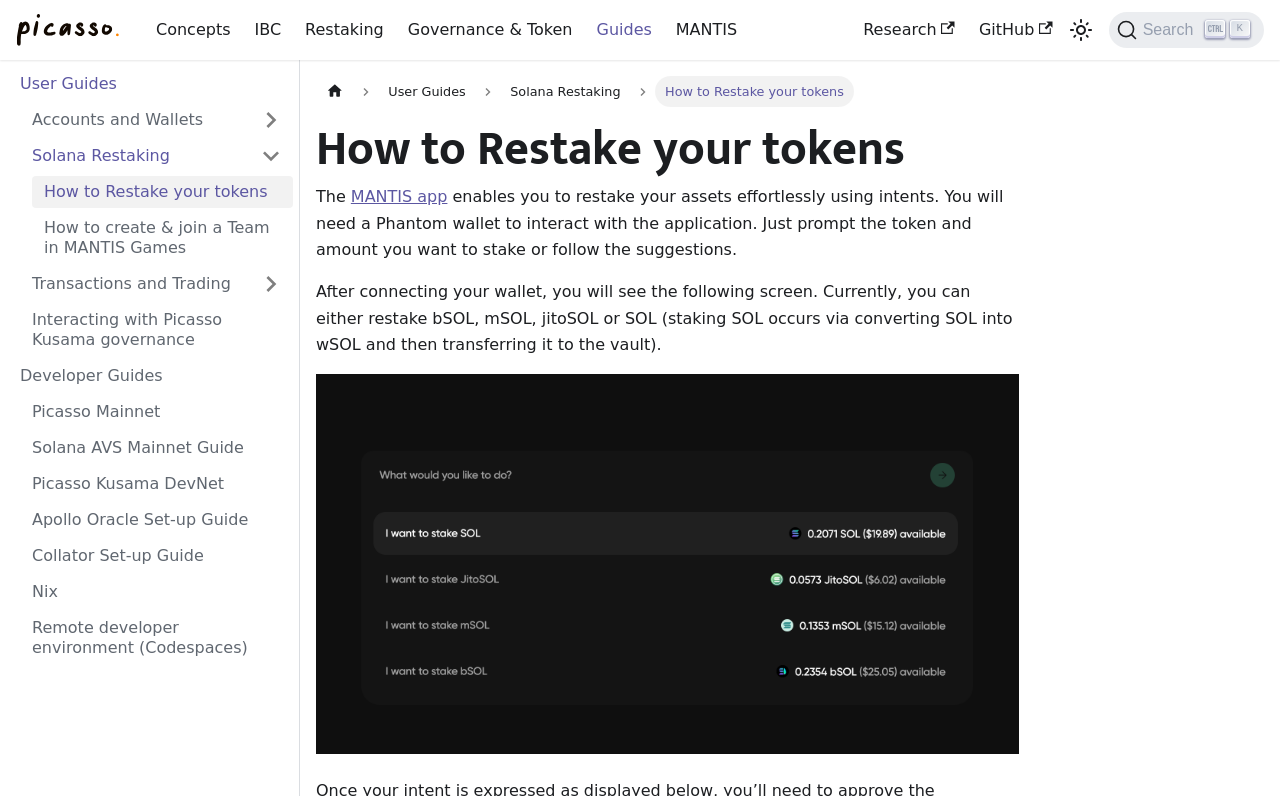What is the category of the link 'Transactions and Trading'?
Using the details shown in the screenshot, provide a comprehensive answer to the question.

The link 'Transactions and Trading' is a subcategory of 'Accounts and Wallets', which is a collapsible sidebar category.